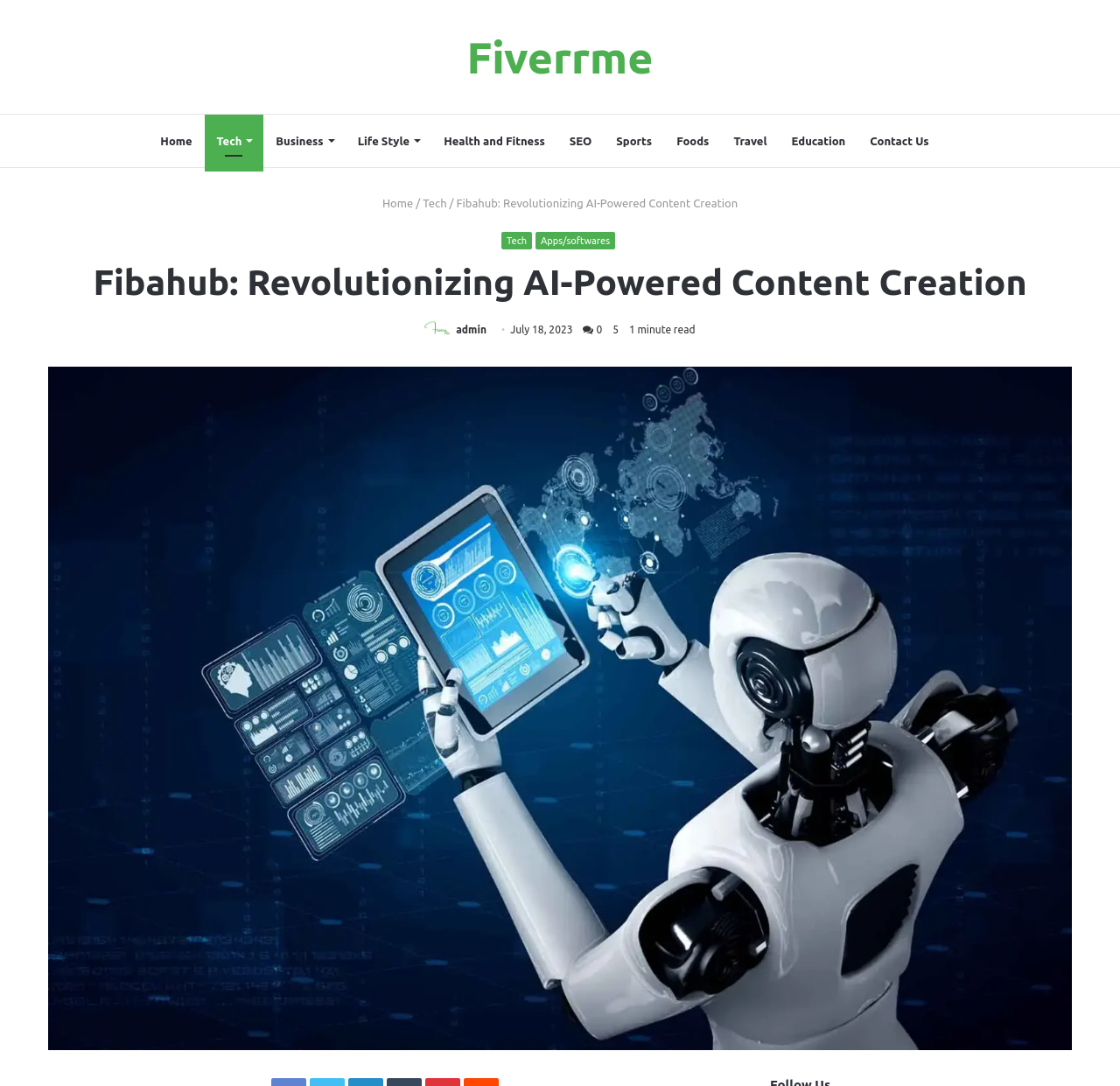What is the name of the platform?
Refer to the image and offer an in-depth and detailed answer to the question.

The name of the platform can be found in the heading element 'Fibahub: Revolutionizing AI-Powered Content Creation' and also in the image element 'Fibahub'.